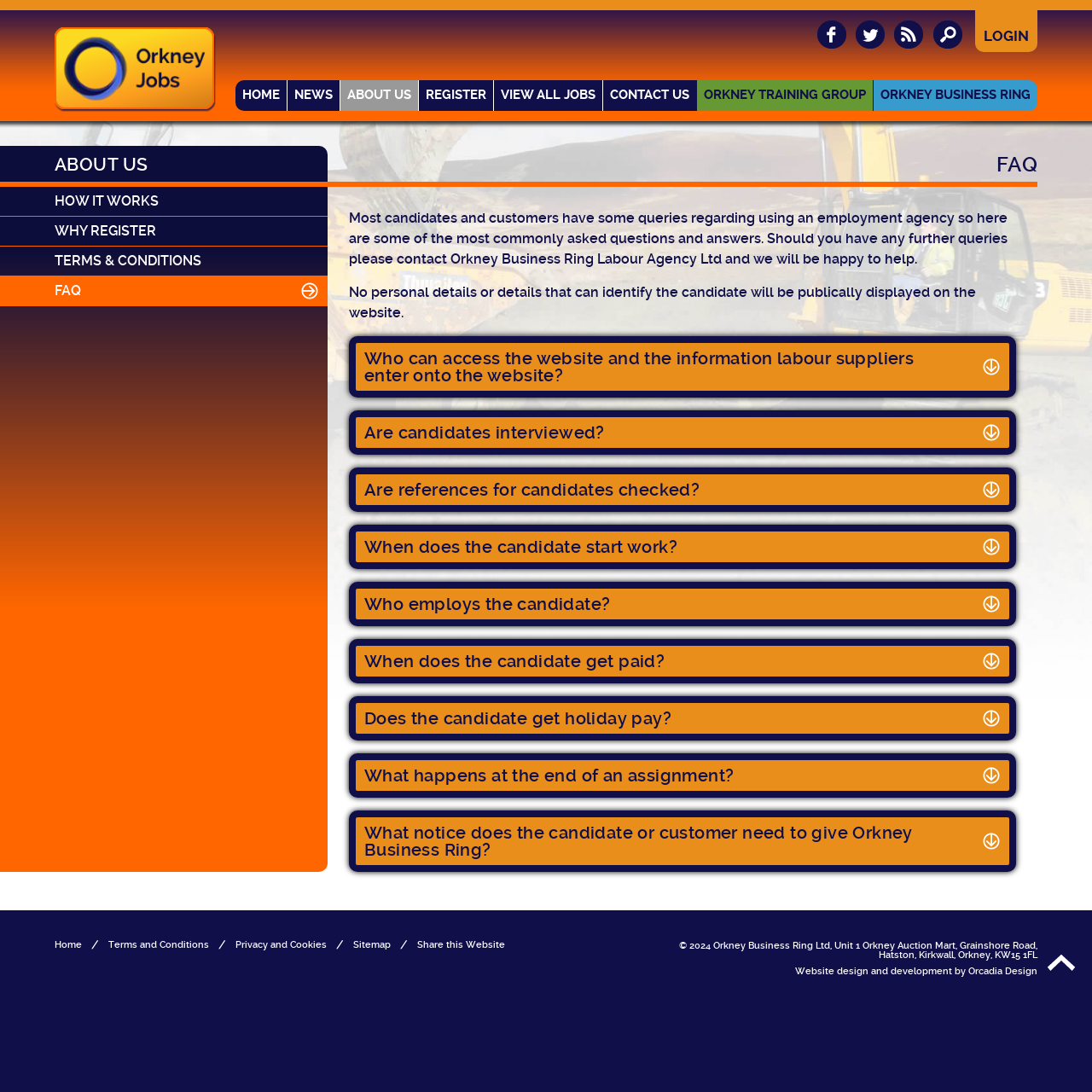Specify the bounding box coordinates of the element's region that should be clicked to achieve the following instruction: "Search for jobs". The bounding box coordinates consist of four float numbers between 0 and 1, in the format [left, top, right, bottom].

[0.854, 0.017, 0.881, 0.045]